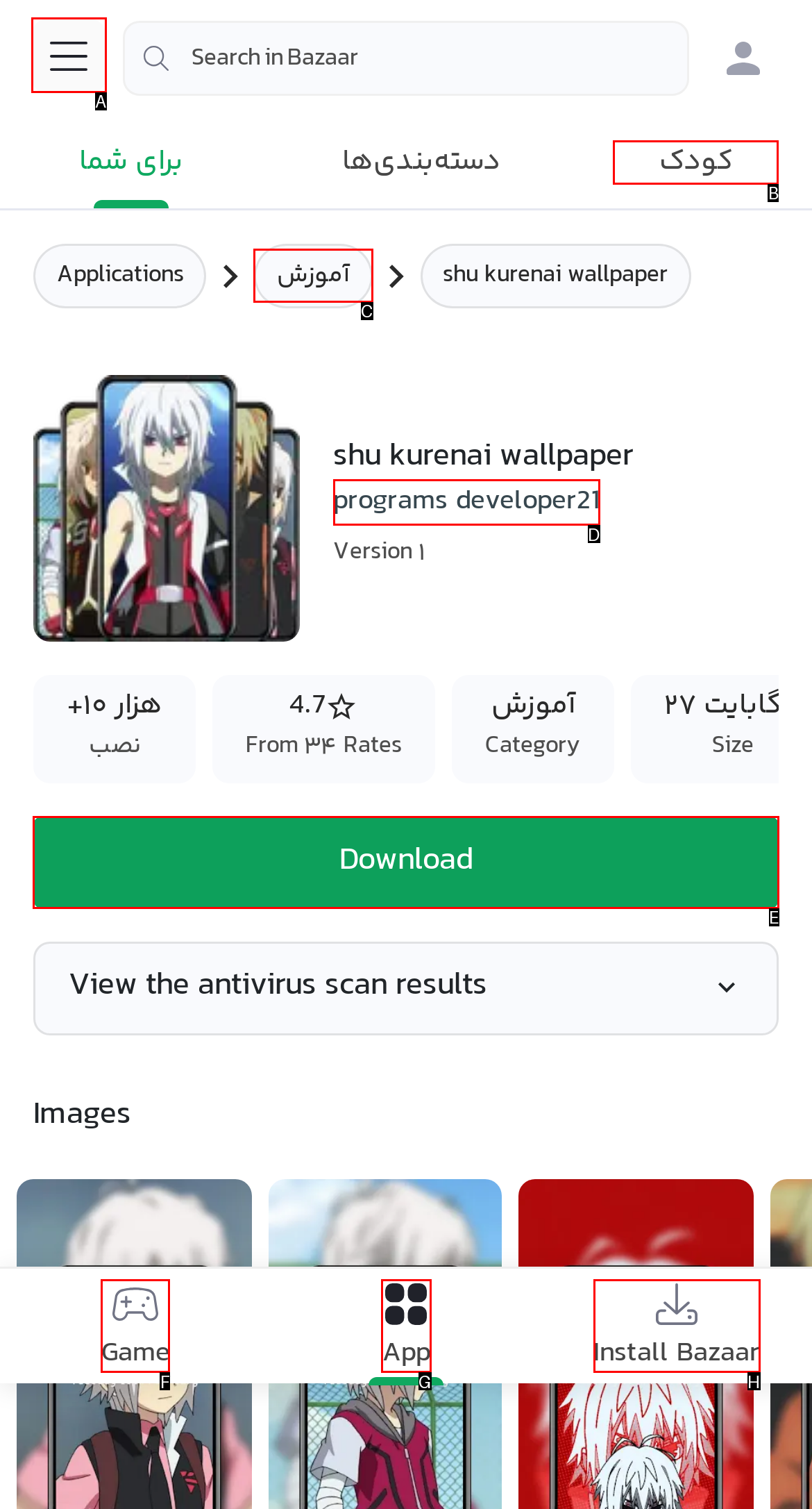Which HTML element should be clicked to fulfill the following task: Download shu kurenai wallpaper?
Reply with the letter of the appropriate option from the choices given.

E